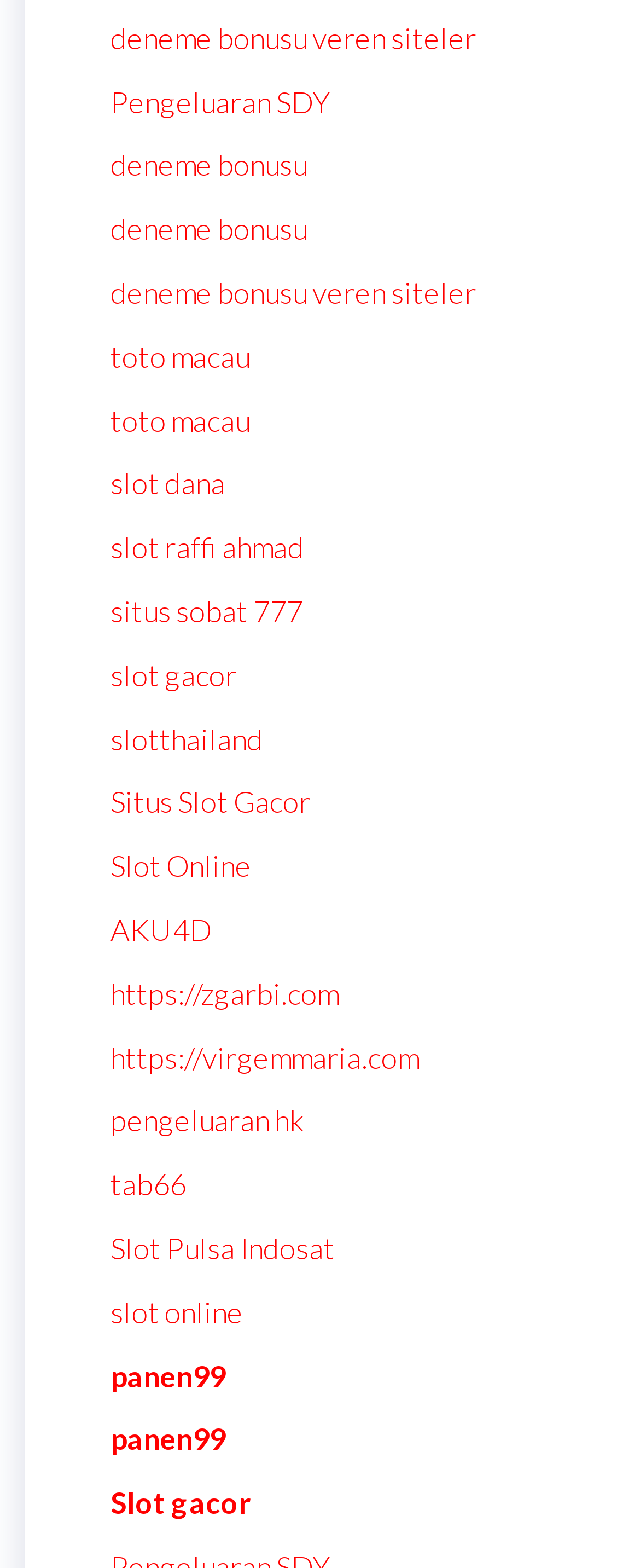Can you identify the bounding box coordinates of the clickable region needed to carry out this instruction: 'Read recent graduate works'? The coordinates should be four float numbers within the range of 0 to 1, stated as [left, top, right, bottom].

None